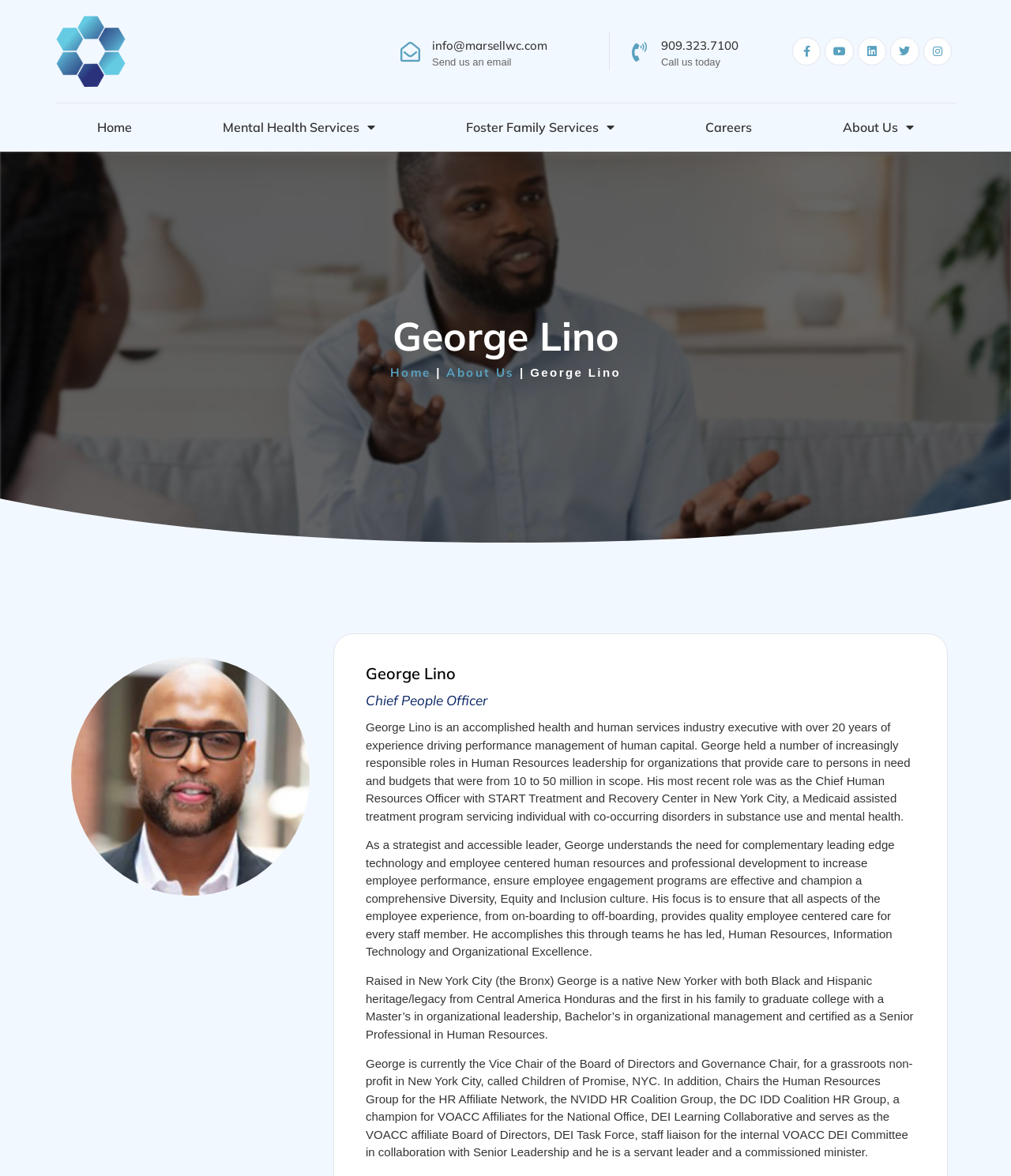Please determine the bounding box coordinates of the element's region to click in order to carry out the following instruction: "Learn about Mental Health Services". The coordinates should be four float numbers between 0 and 1, i.e., [left, top, right, bottom].

[0.179, 0.095, 0.412, 0.122]